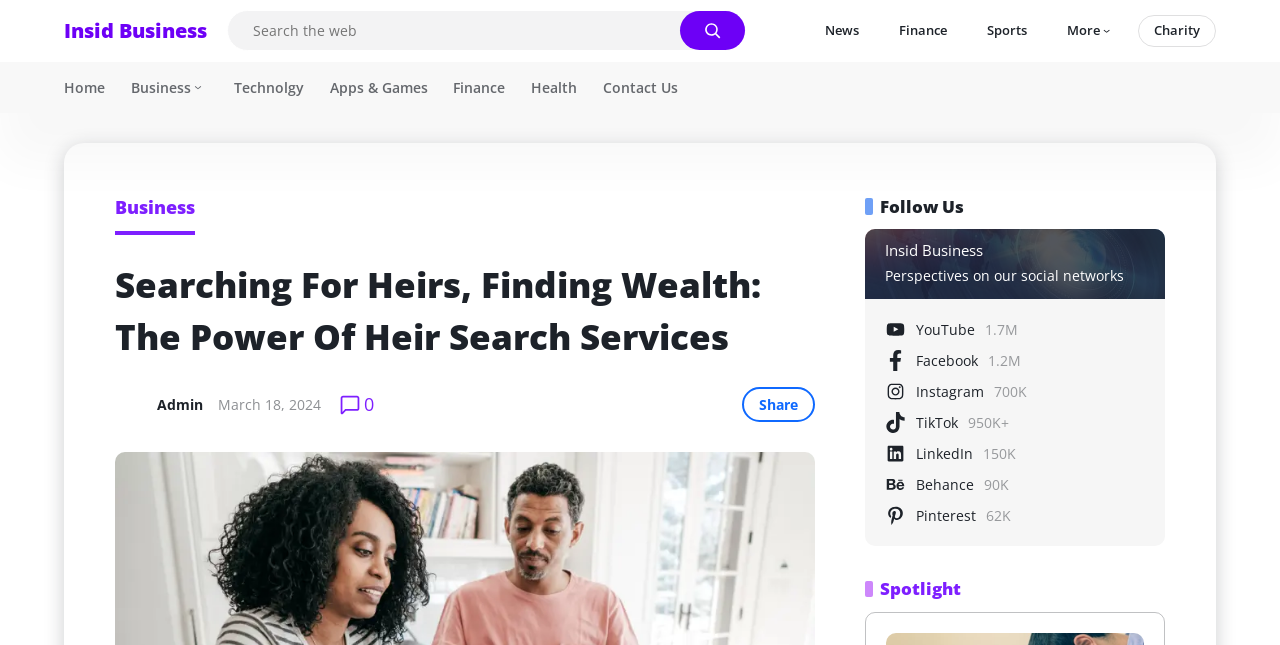How many links are there in the top navigation menu?
Please provide a comprehensive answer to the question based on the webpage screenshot.

I counted the number of link elements in the top navigation menu and found 9 links, including 'Home', 'News', 'Finance', 'Sports', 'Icon', 'Charity', 'Technology', 'Apps & Games', and 'Health'.